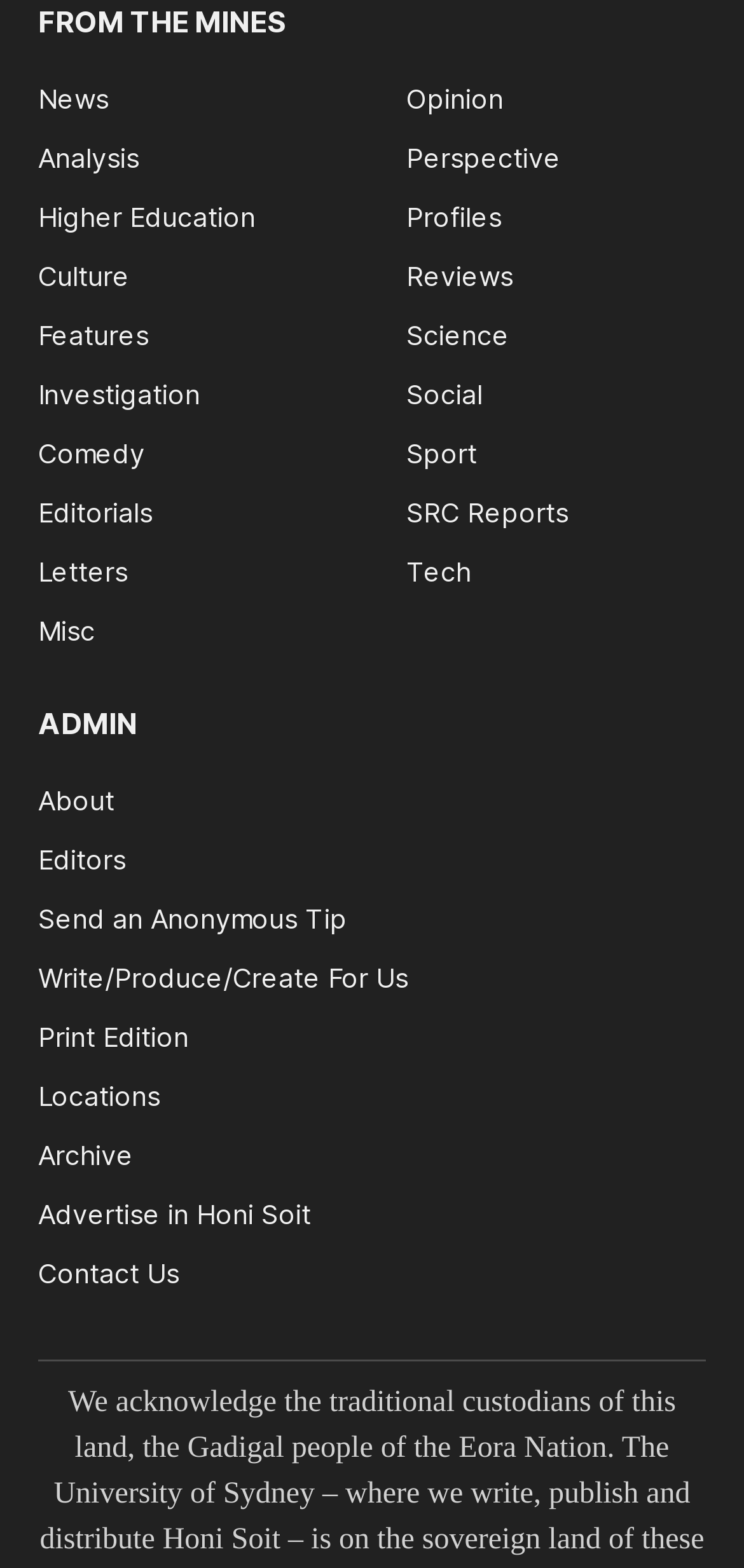Determine the coordinates of the bounding box that should be clicked to complete the instruction: "Contact Us". The coordinates should be represented by four float numbers between 0 and 1: [left, top, right, bottom].

[0.051, 0.801, 0.241, 0.822]